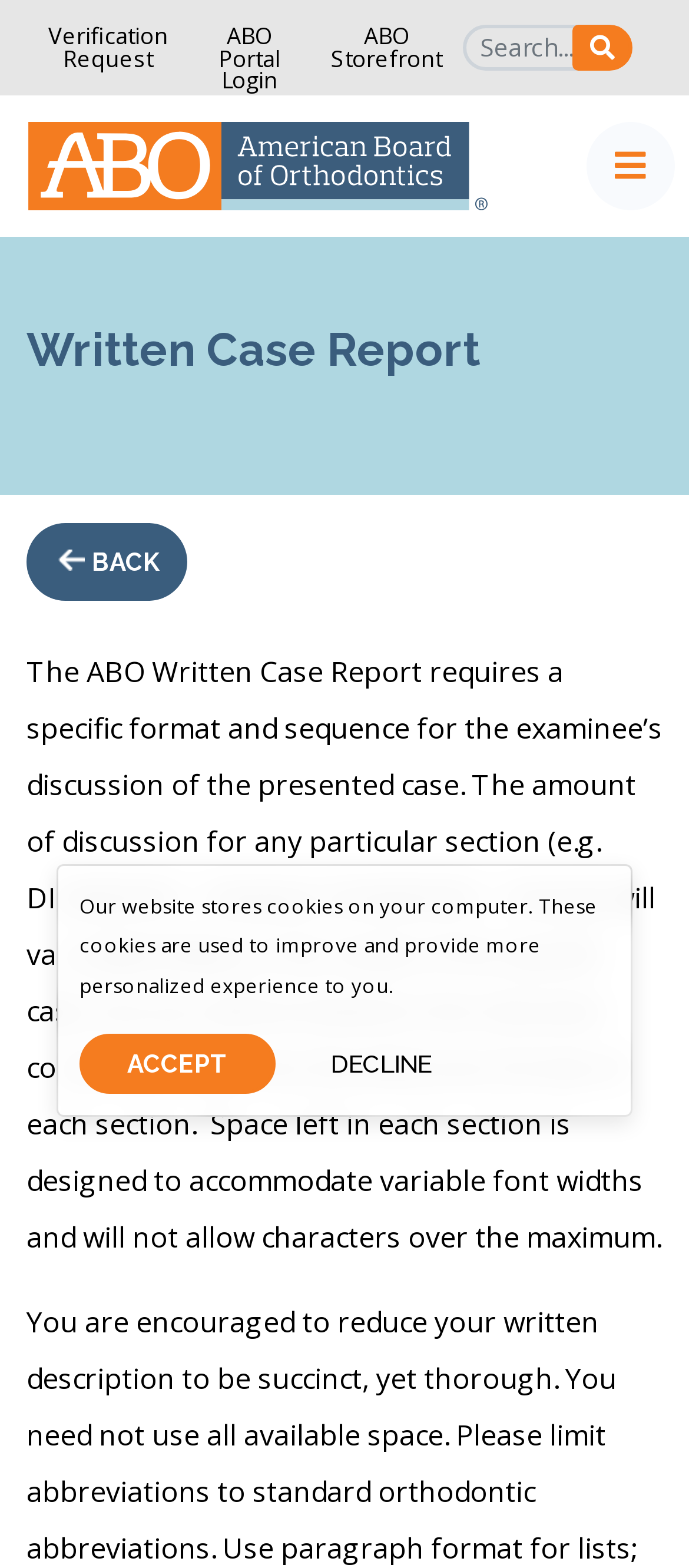What is the logo of the website? From the image, respond with a single word or brief phrase.

ABO